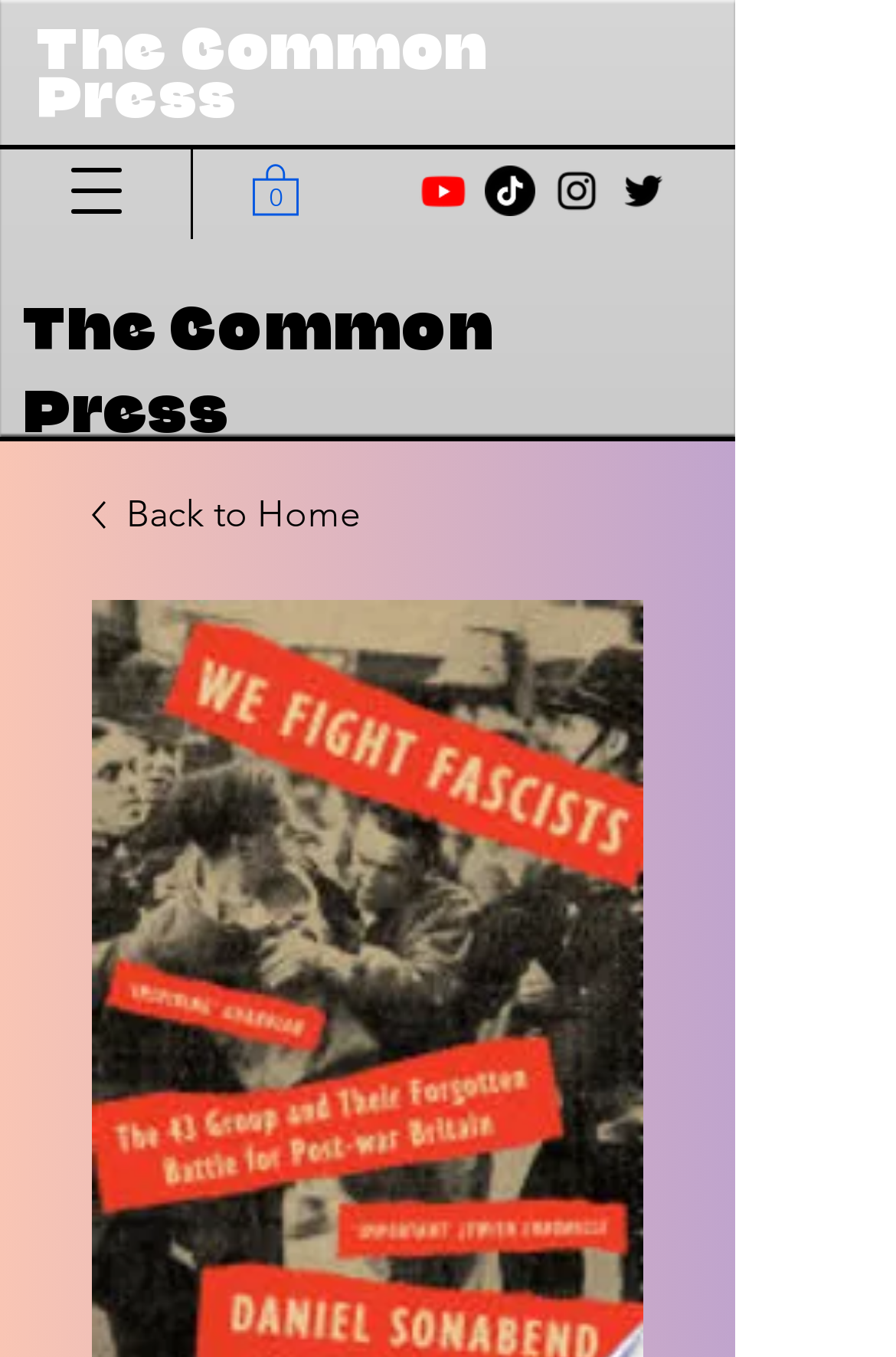Locate the bounding box coordinates of the UI element described by: "aria-label="TikTok"". The bounding box coordinates should consist of four float numbers between 0 and 1, i.e., [left, top, right, bottom].

[0.541, 0.122, 0.597, 0.159]